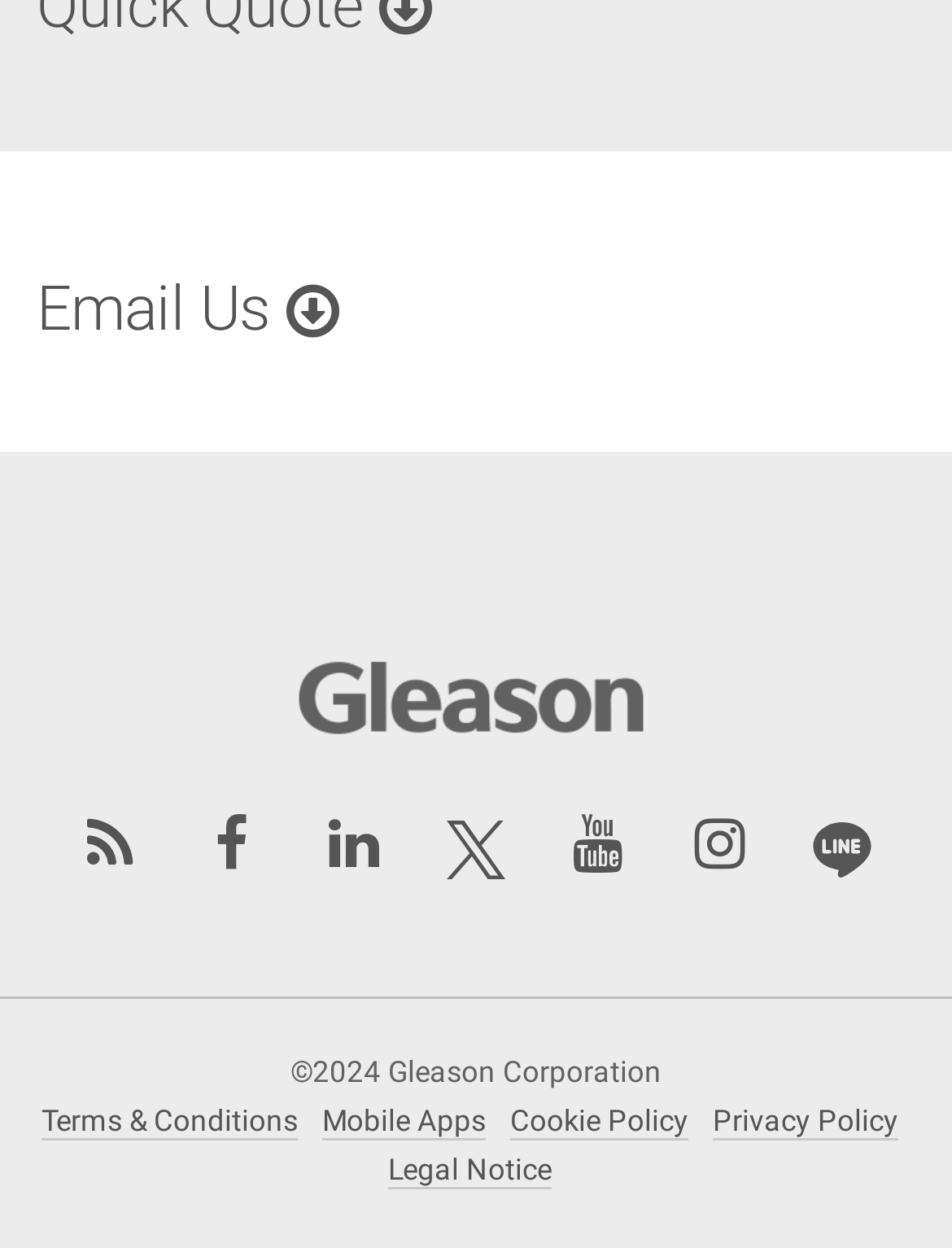Respond to the question below with a single word or phrase:
What is the company name?

Gleason Corporation